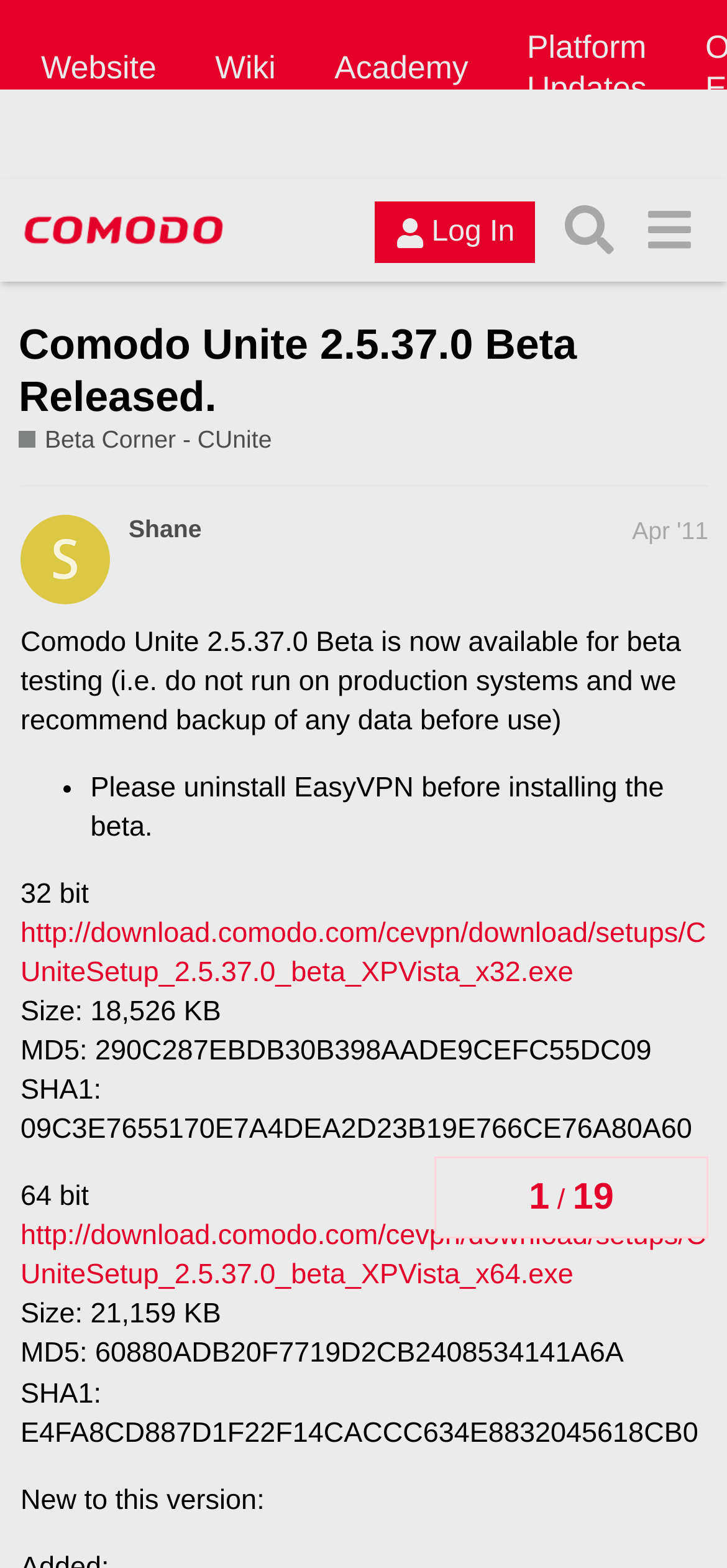Predict the bounding box of the UI element that fits this description: "Beta Corner - CUnite".

[0.026, 0.27, 0.374, 0.292]